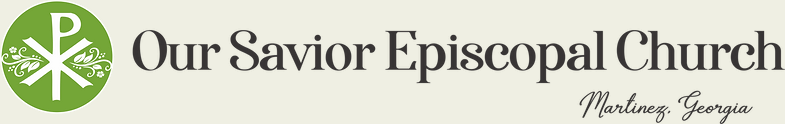What is the shape of the emblem's background?
Give a single word or phrase as your answer by examining the image.

Circular